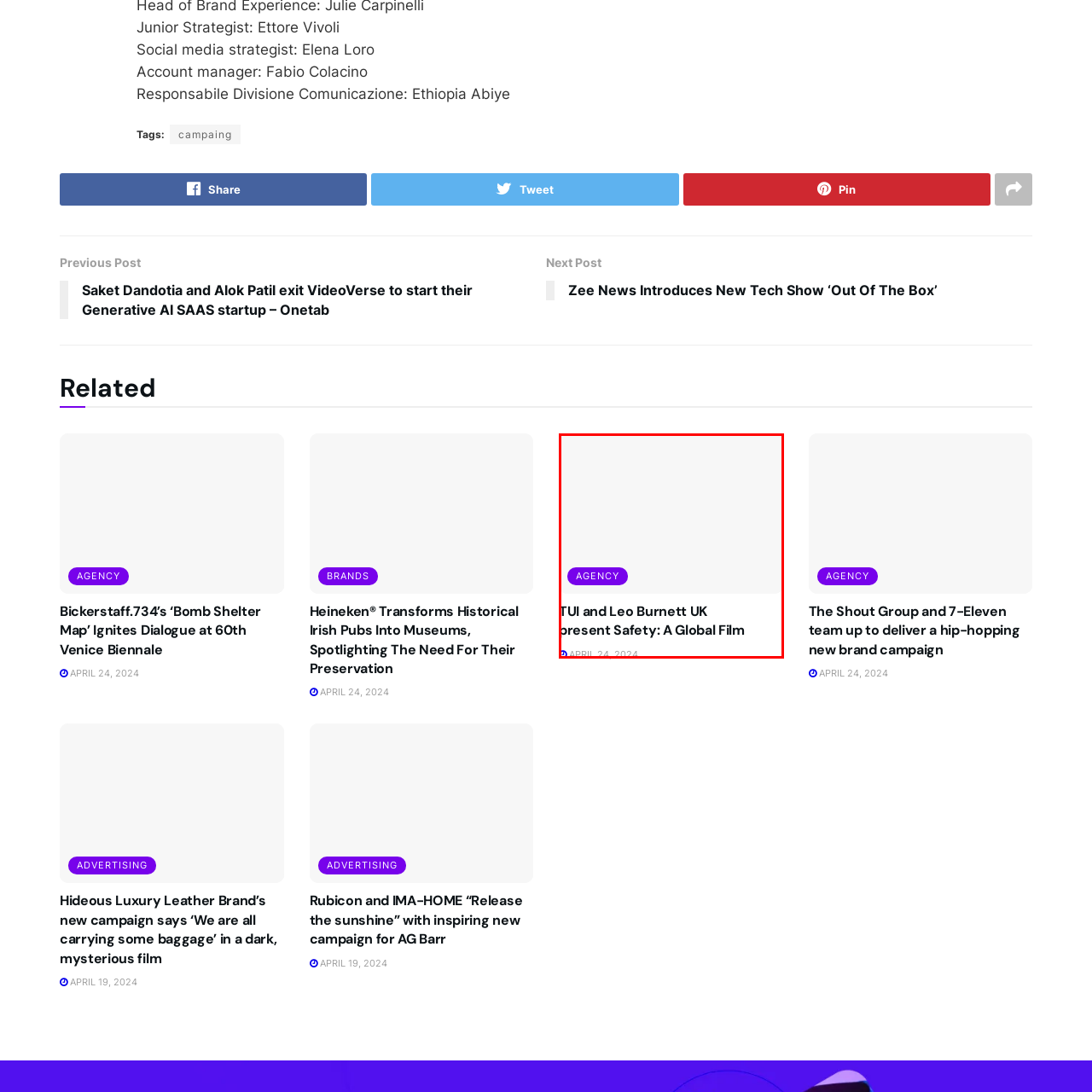Pay attention to the image encased in the red boundary and reply to the question using a single word or phrase:
On what date is the film or campaign scheduled to be highlighted?

APRIL 24, 2024